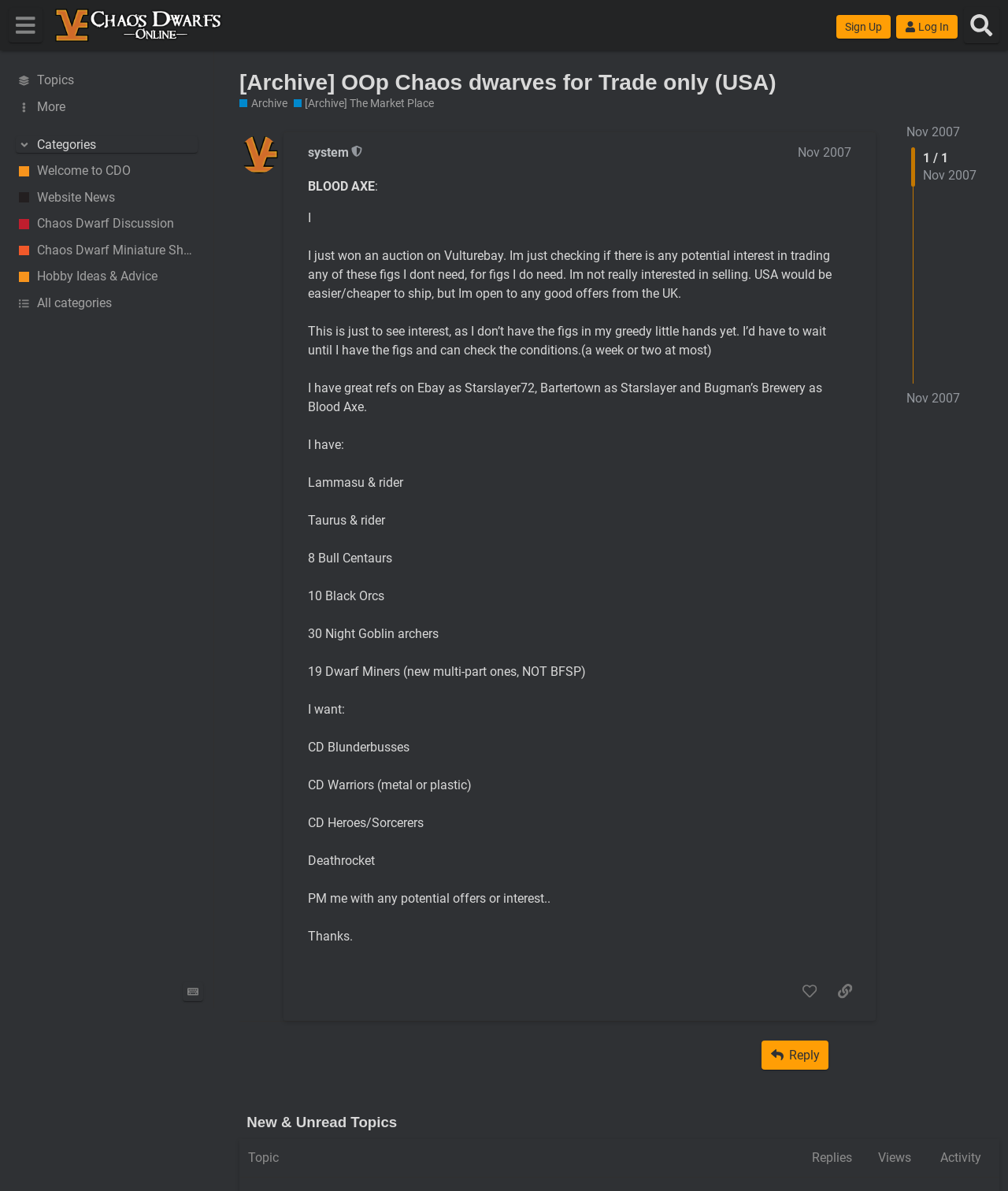Determine the bounding box coordinates of the section I need to click to execute the following instruction: "Click the 'Reply' button". Provide the coordinates as four float numbers between 0 and 1, i.e., [left, top, right, bottom].

[0.756, 0.874, 0.822, 0.898]